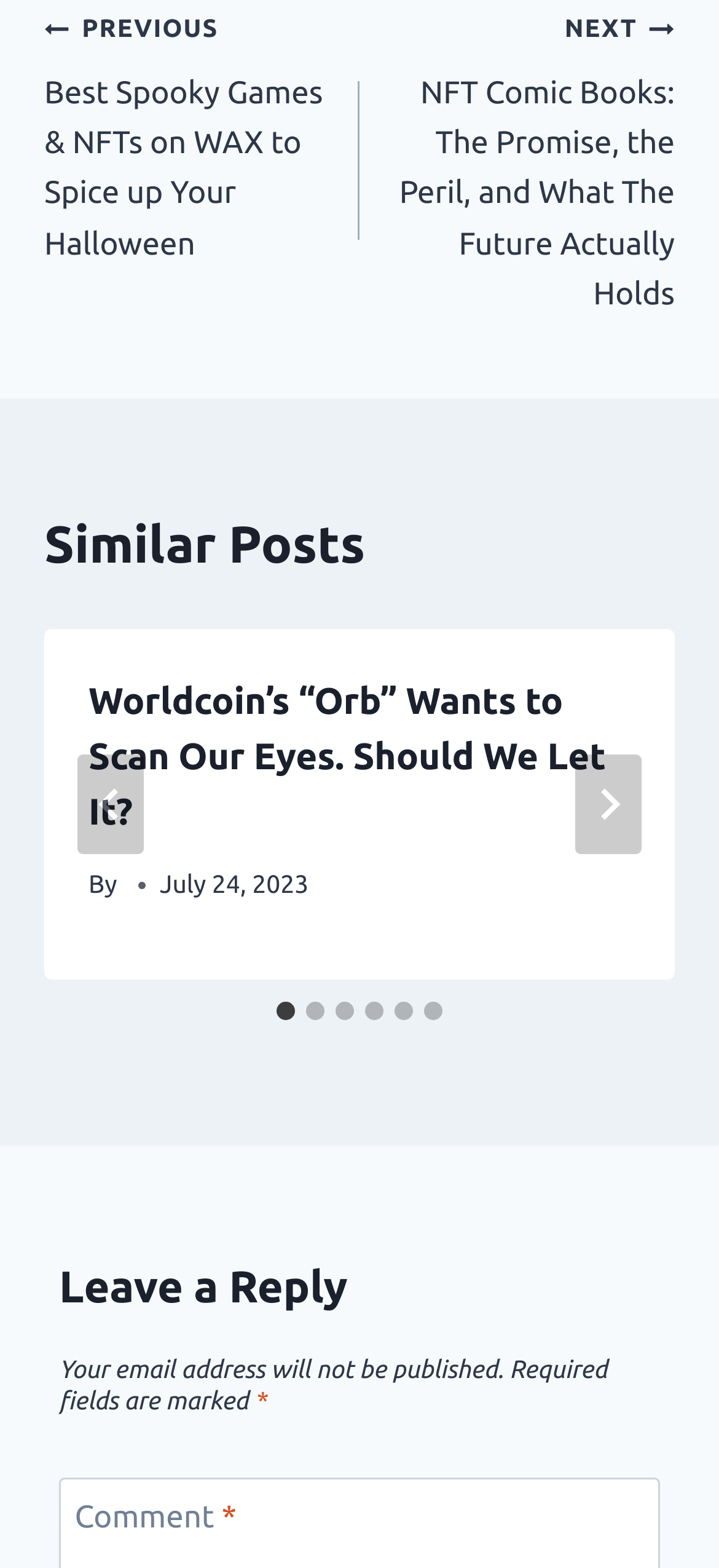What is the purpose of the 'NEXT' button?
Examine the image closely and answer the question with as much detail as possible.

I inferred the purpose of the 'NEXT' button by looking at its position and the context of the similar posts section, which suggests that it is used to navigate to the next slide.